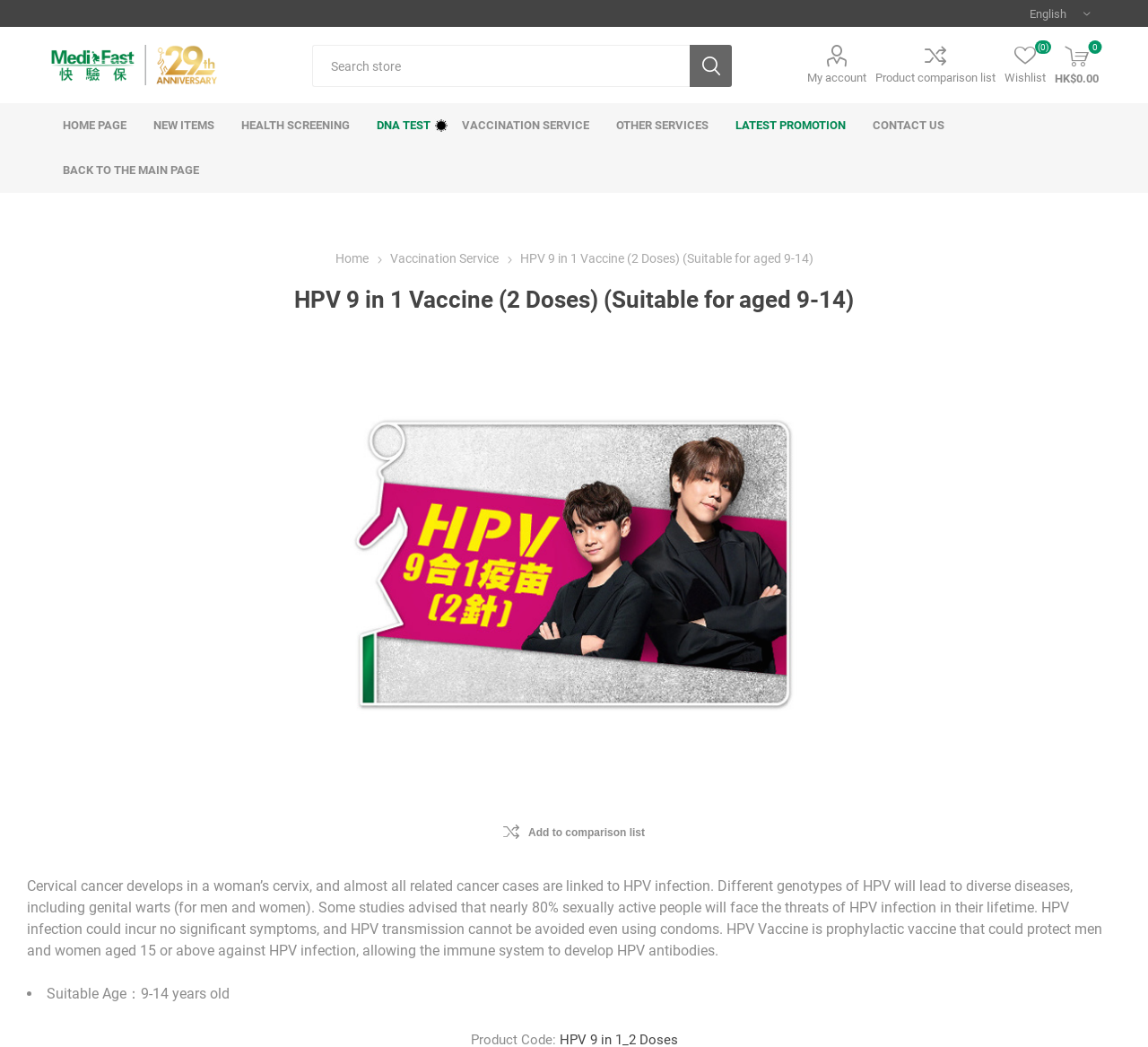Can you show the bounding box coordinates of the region to click on to complete the task described in the instruction: "View vaccination service"?

[0.339, 0.24, 0.436, 0.254]